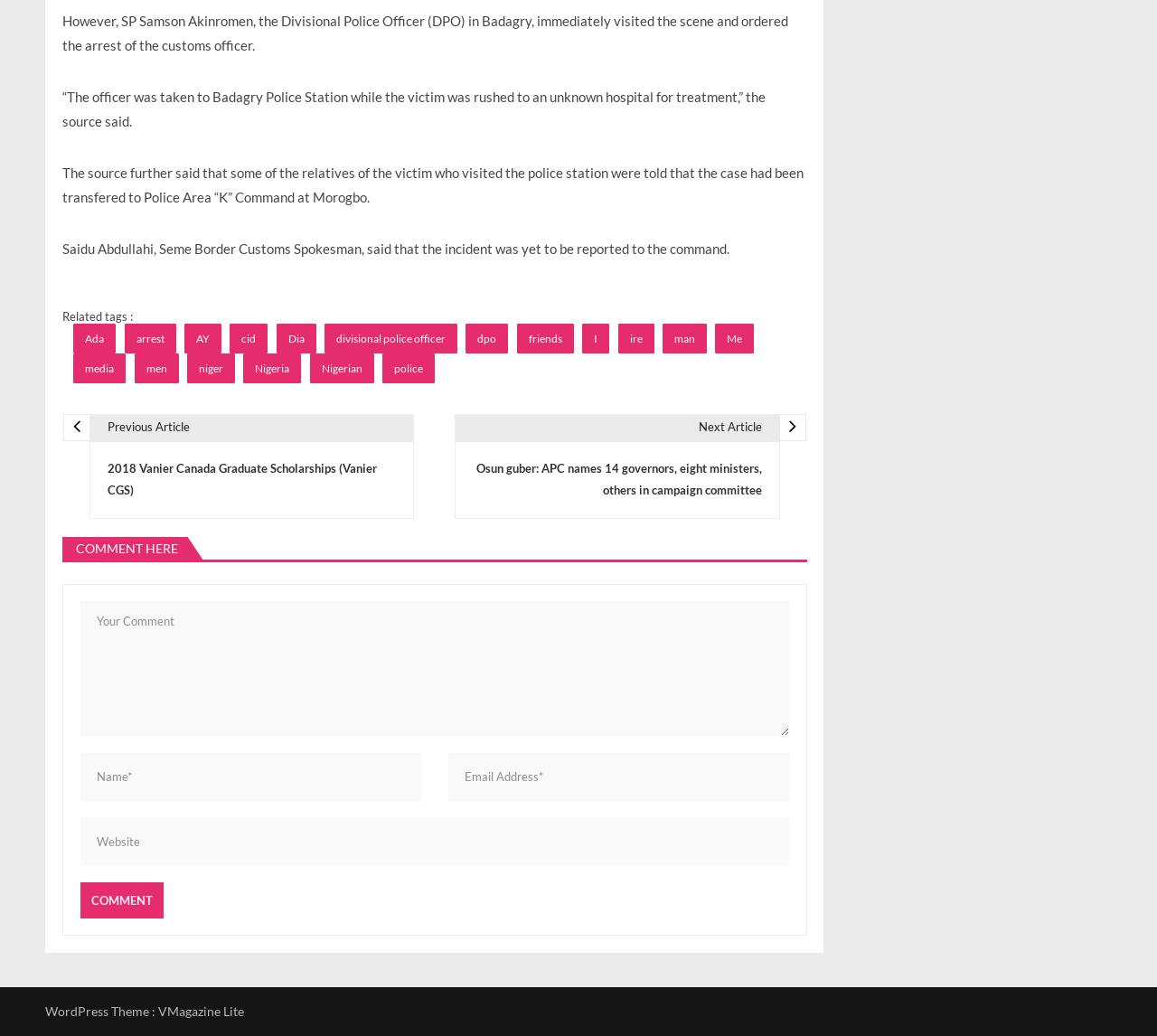Please identify the bounding box coordinates of the element's region that should be clicked to execute the following instruction: "Click on the 'VMagazine Lite' theme link". The bounding box coordinates must be four float numbers between 0 and 1, i.e., [left, top, right, bottom].

[0.137, 0.969, 0.211, 0.984]